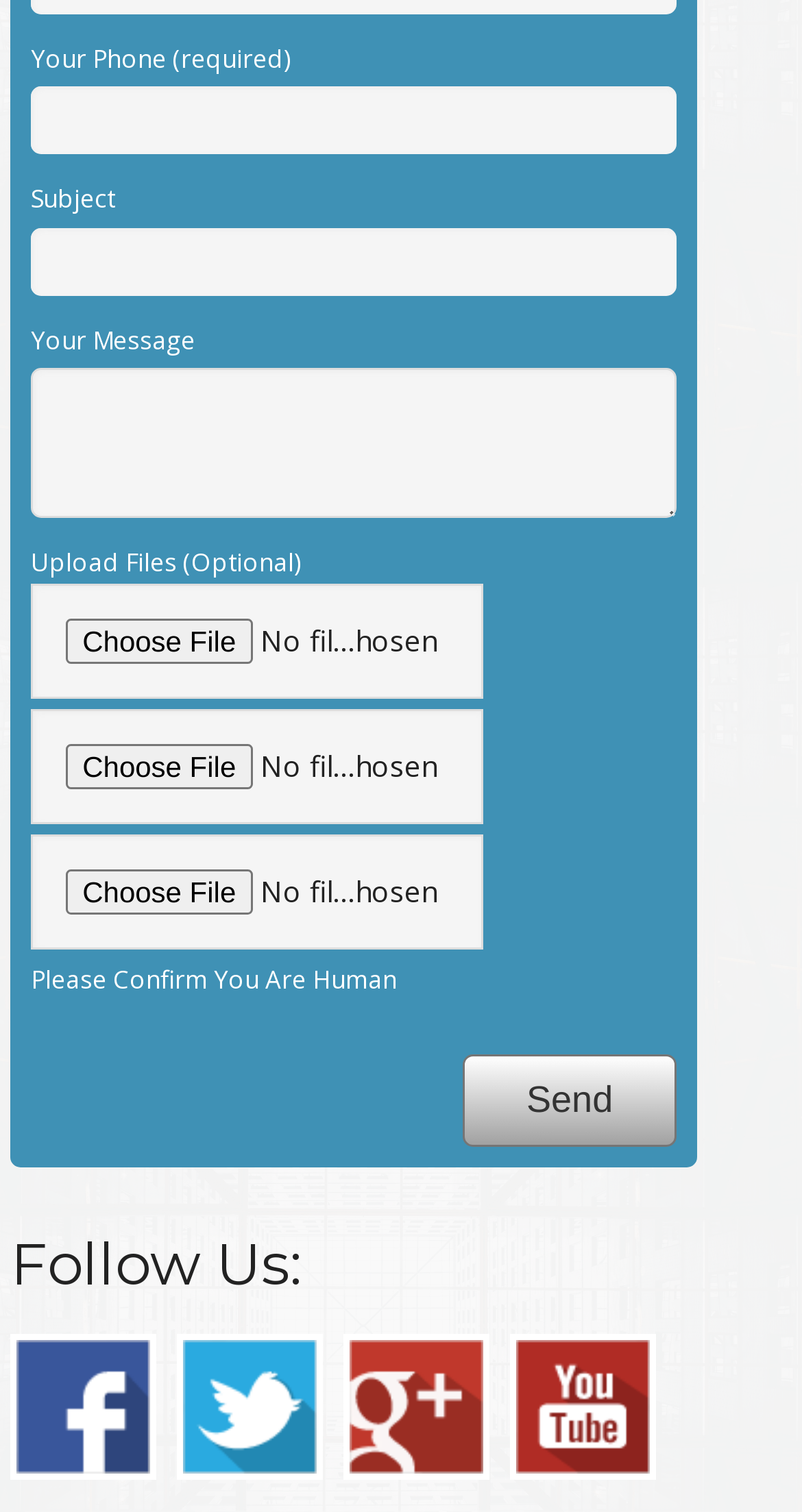Please locate the bounding box coordinates of the element that should be clicked to achieve the given instruction: "Write your message".

[0.039, 0.243, 0.844, 0.342]